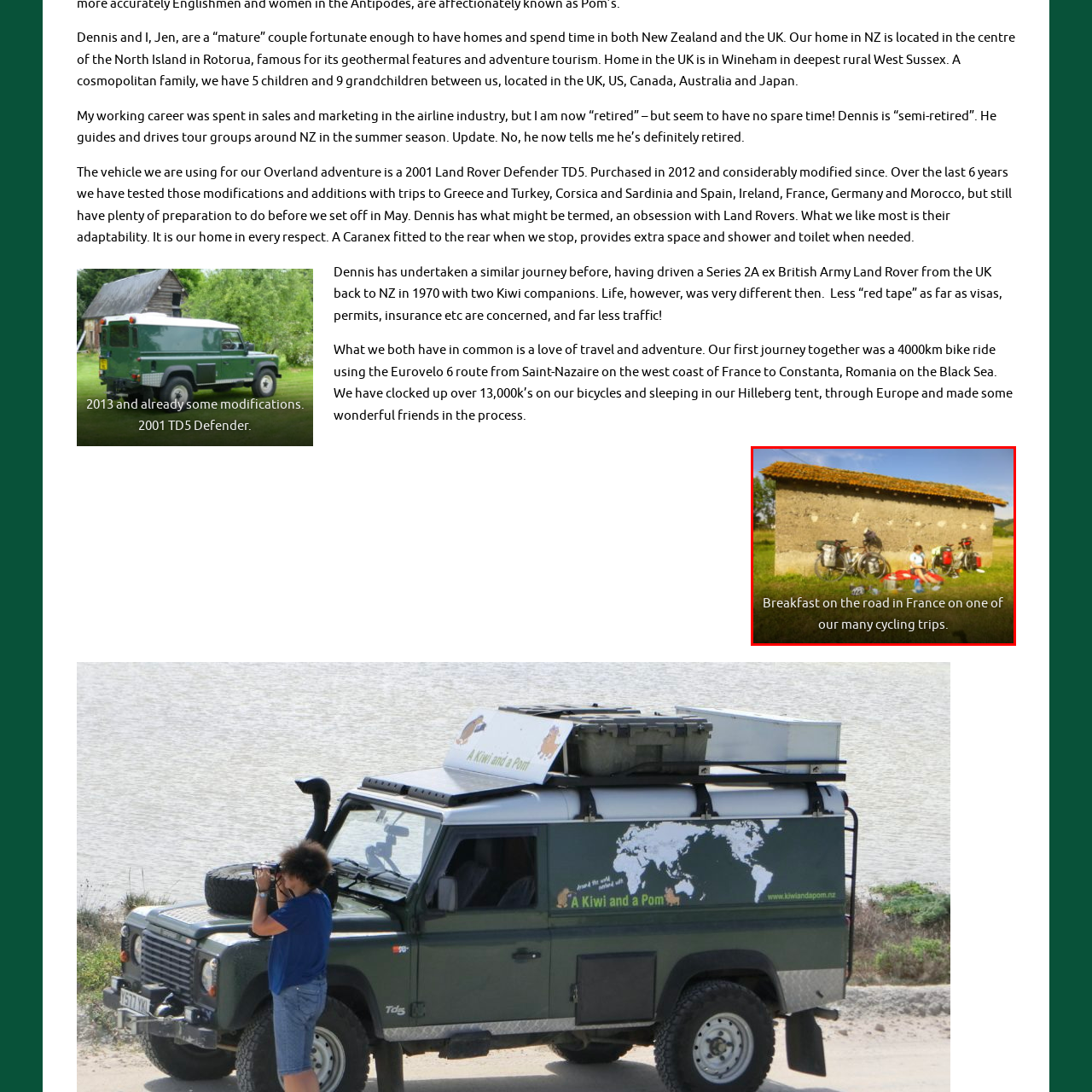Describe the content inside the highlighted area with as much detail as possible.

The image captures a serene breakfast scene set against a rustic stone building in France, highlighting the joys of cycling adventures. Two bicycles, laden with gear, are parked nearby, while a figure sits on the ground, preparing or enjoying their meal. This moment reflects the couple's passion for travel, specifically their many cycling trips through Europe, as they embrace the simplicity and beauty of outdoor dining amidst picturesque landscapes. The scene embodies a blend of adventure and relaxation, showcasing the unique experiences that come with exploring new places on two wheels.